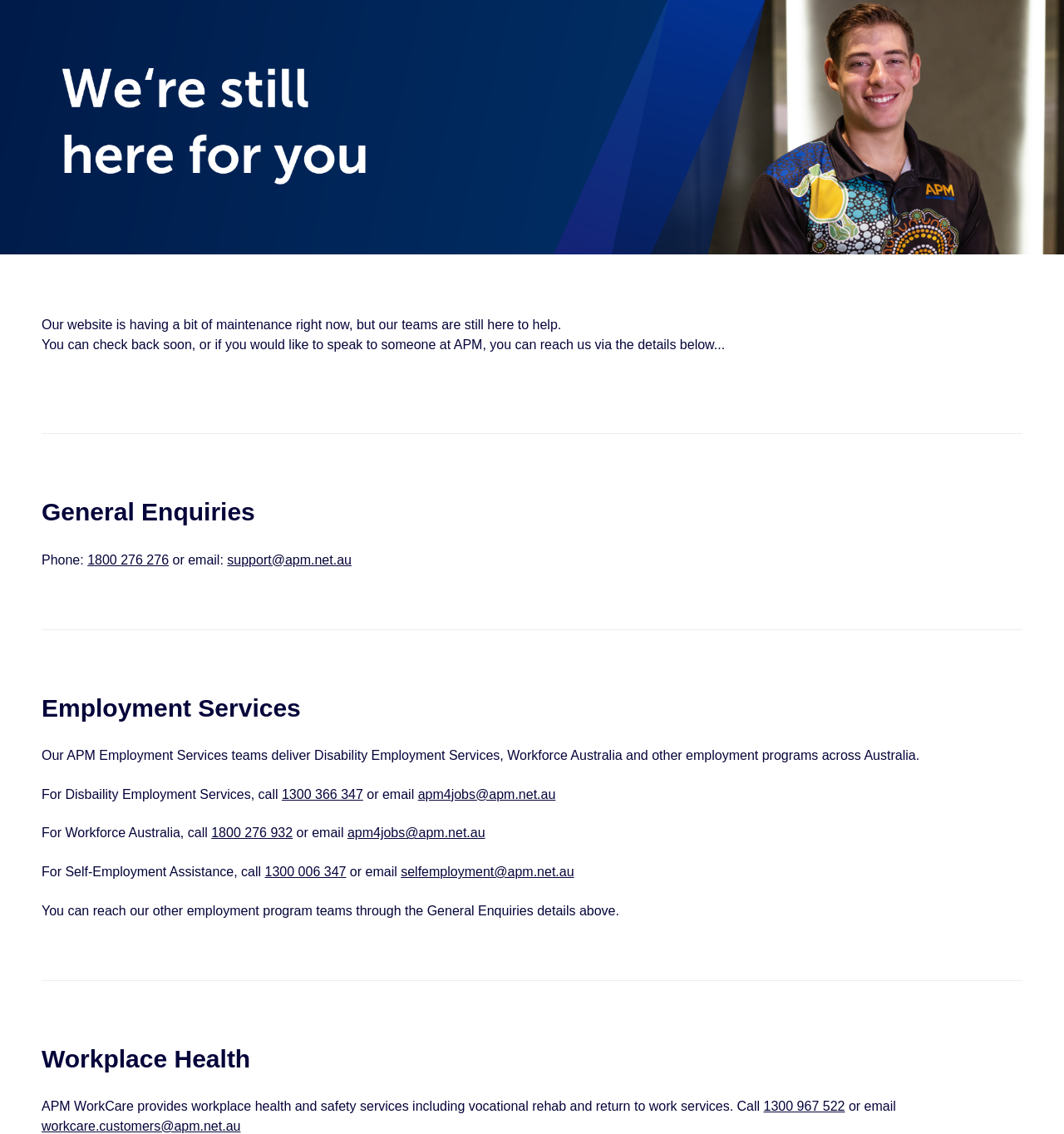What is the current status of the website?
By examining the image, provide a one-word or phrase answer.

Under maintenance